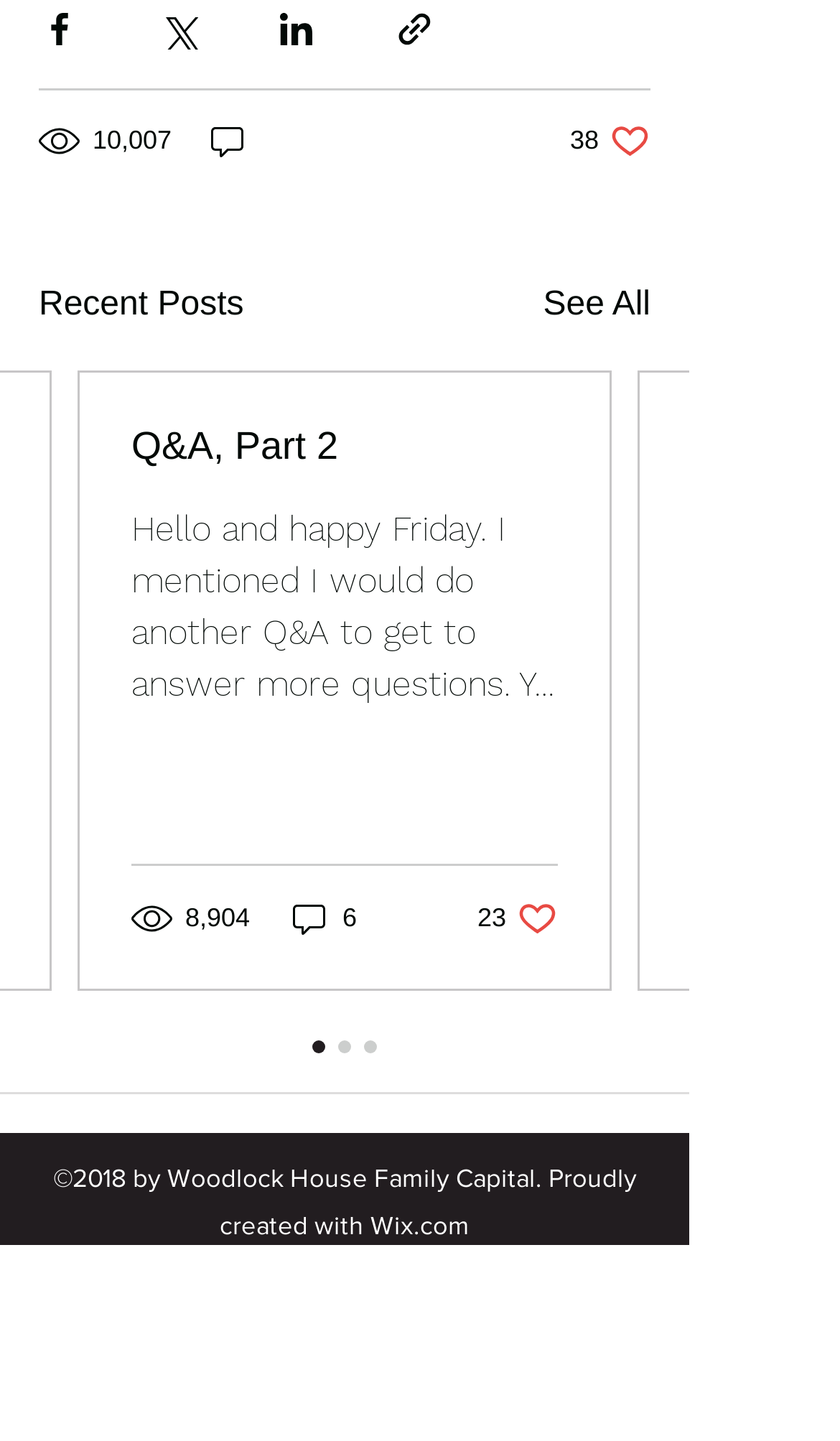How many social media sharing options are available? Observe the screenshot and provide a one-word or short phrase answer.

4